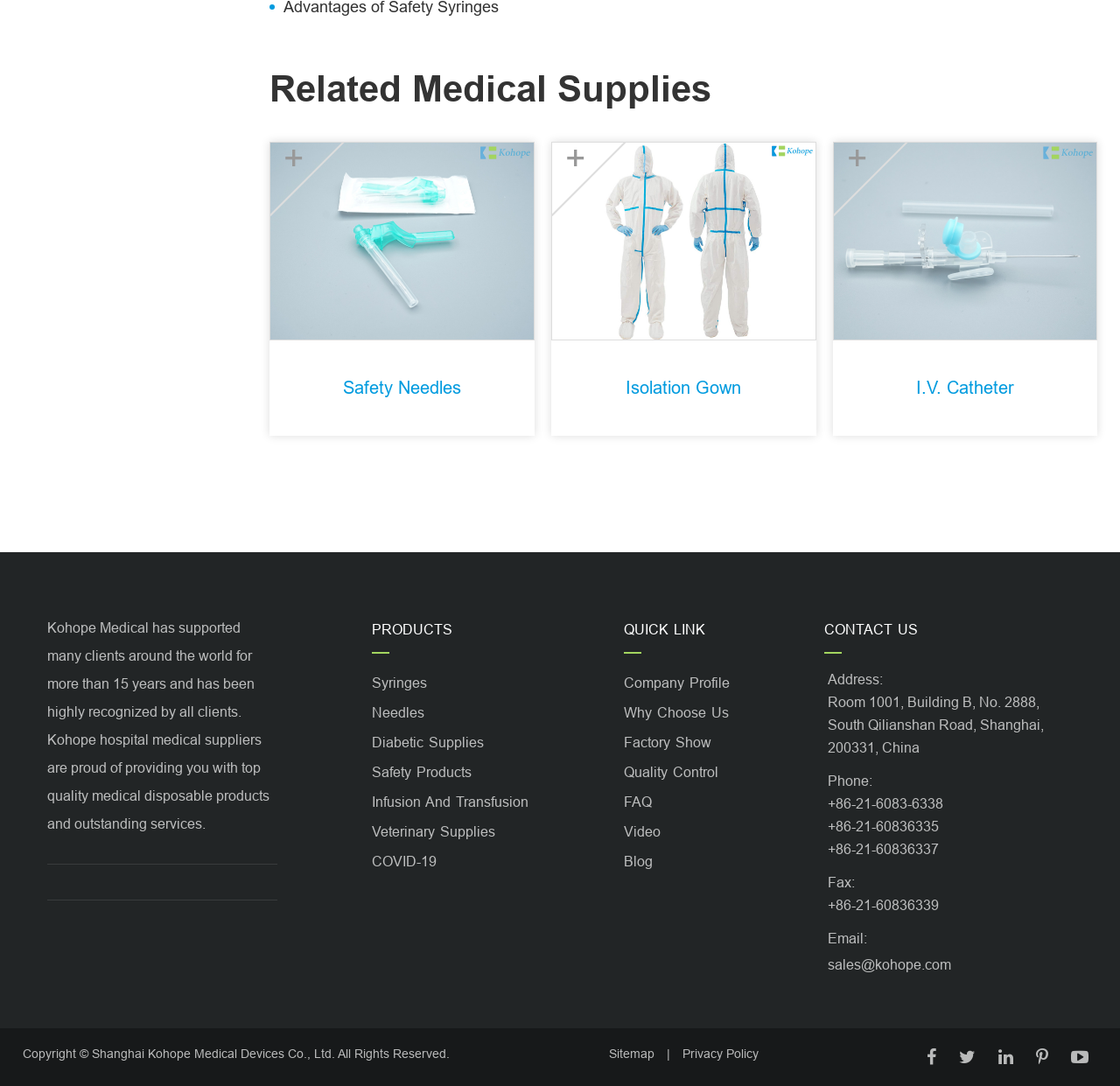What is the phone number of the company?
Refer to the image and respond with a one-word or short-phrase answer.

+86-21-6083-6338